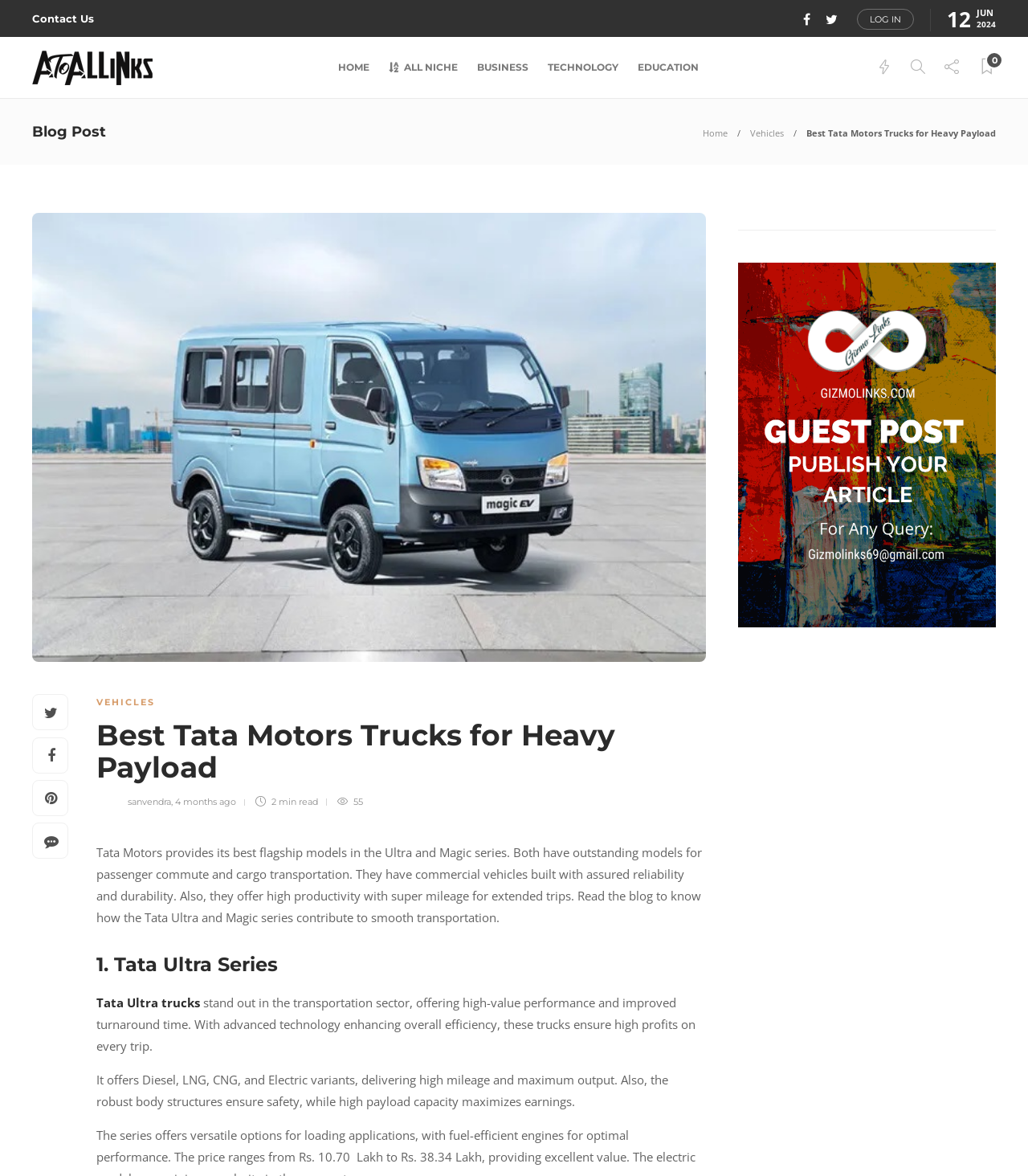Provide the bounding box coordinates of the HTML element this sentence describes: "4 months ago". The bounding box coordinates consist of four float numbers between 0 and 1, i.e., [left, top, right, bottom].

[0.17, 0.677, 0.23, 0.687]